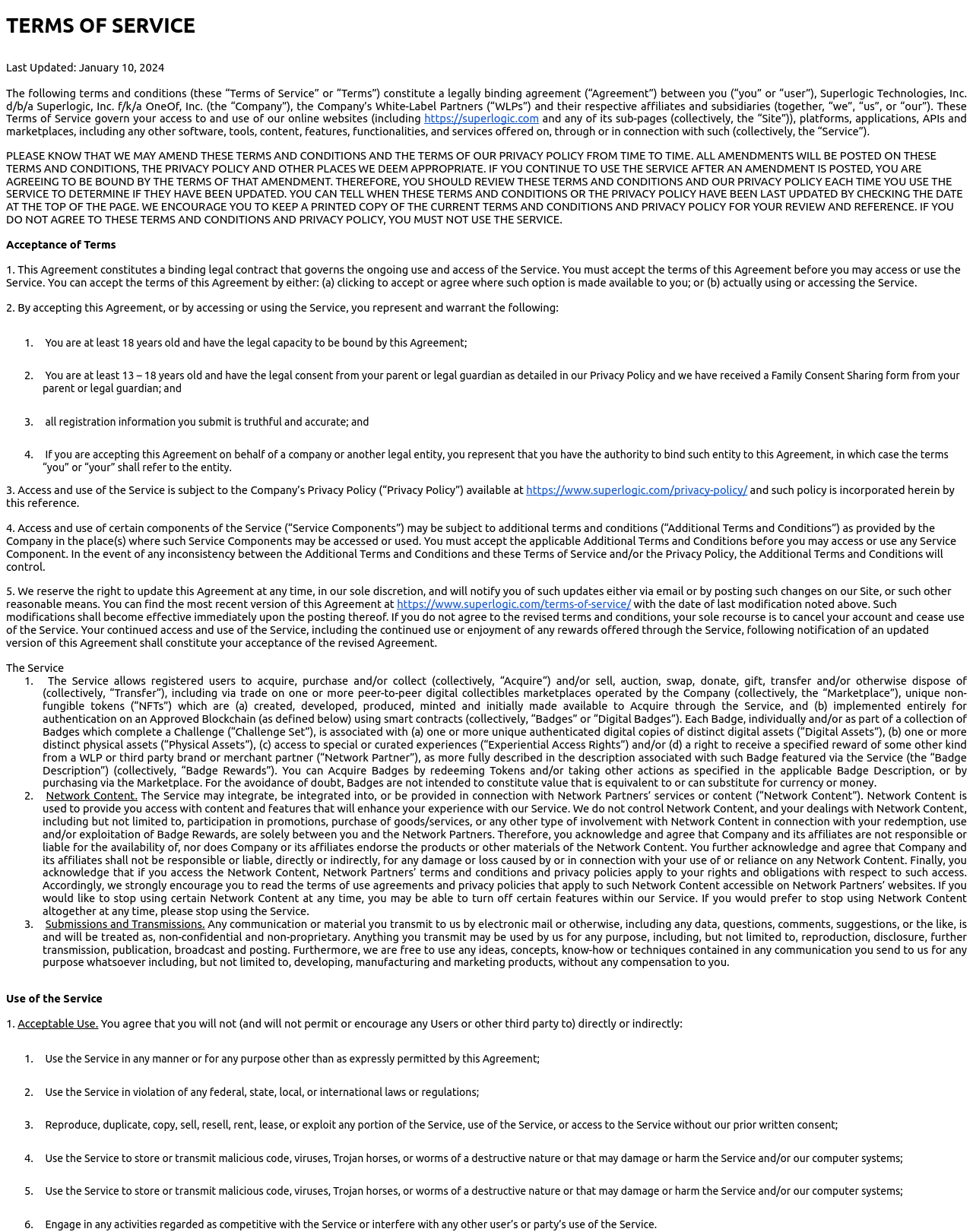Create a detailed narrative of the webpage’s visual and textual elements.

The webpage is a terms of service agreement for a company called Superlogic Technologies, Inc. The page is divided into several sections, each with a clear heading. At the top of the page, there is a heading "TERMS OF SERVICE" in a large font size. Below this heading, there is a subheading "Last Updated: January 10, 2024" indicating when the terms of service were last updated.

The main content of the page is divided into several sections, each with a numbered heading. The first section is "Acceptance of Terms" which explains that by using the service, users agree to the terms of service. The second section is "Access and Use of the Service" which outlines the conditions for using the service.

The page also includes several links to other pages, including the company's privacy policy and terms of service. These links are located throughout the page, often at the end of a section or paragraph.

The text on the page is dense and formal, indicating that it is a legal agreement. The language used is technical and precise, with many specific definitions and explanations of terms. The page also includes several warnings and disclaimers, such as a warning that the company may amend the terms of service at any time and that users are responsible for reviewing the terms regularly.

Overall, the page is well-organized and easy to navigate, with clear headings and sections that make it easy to find specific information. However, the content is dense and may be challenging to read for non-legal professionals.